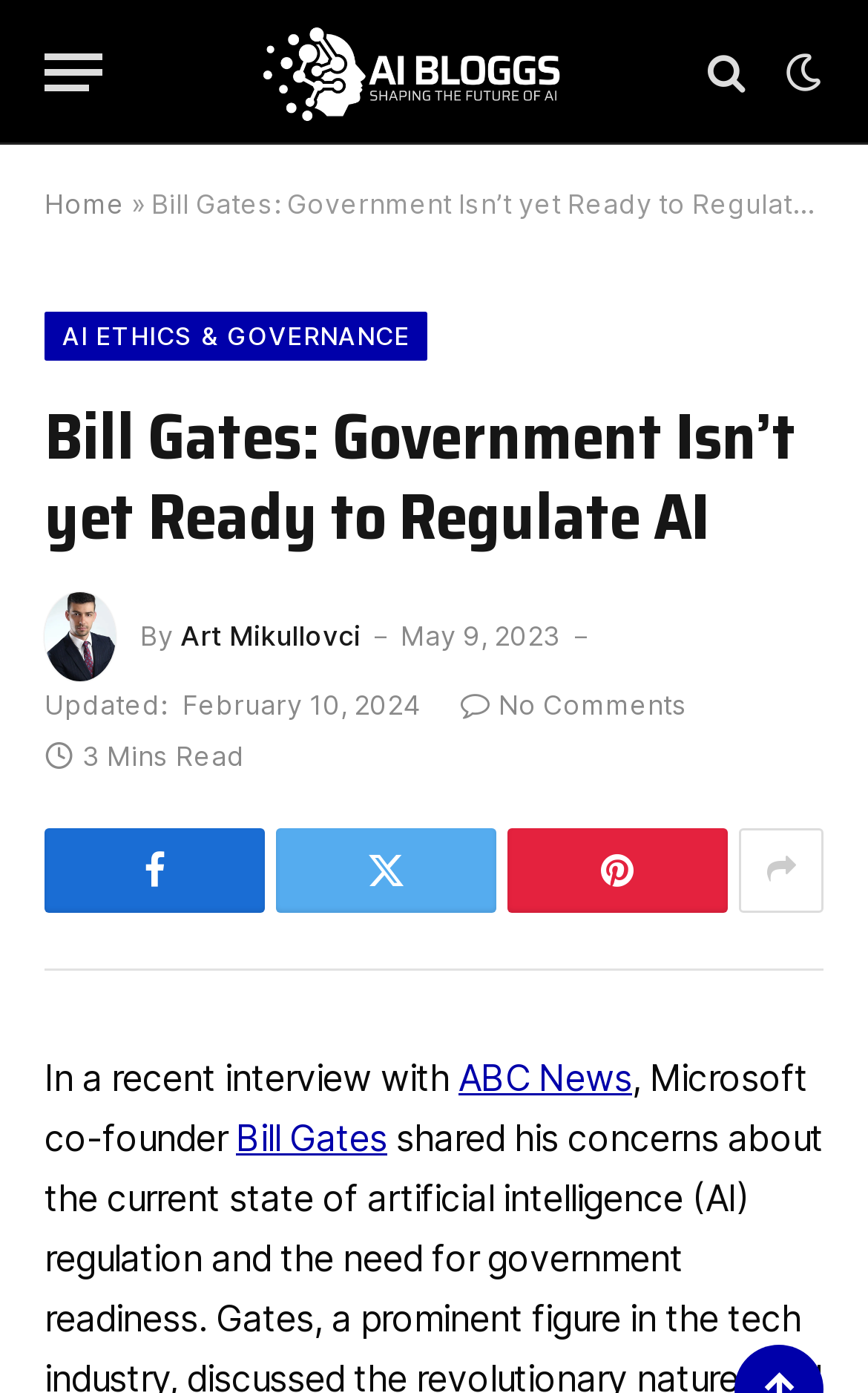Who is the author of this article? Refer to the image and provide a one-word or short phrase answer.

Art Mikullovci